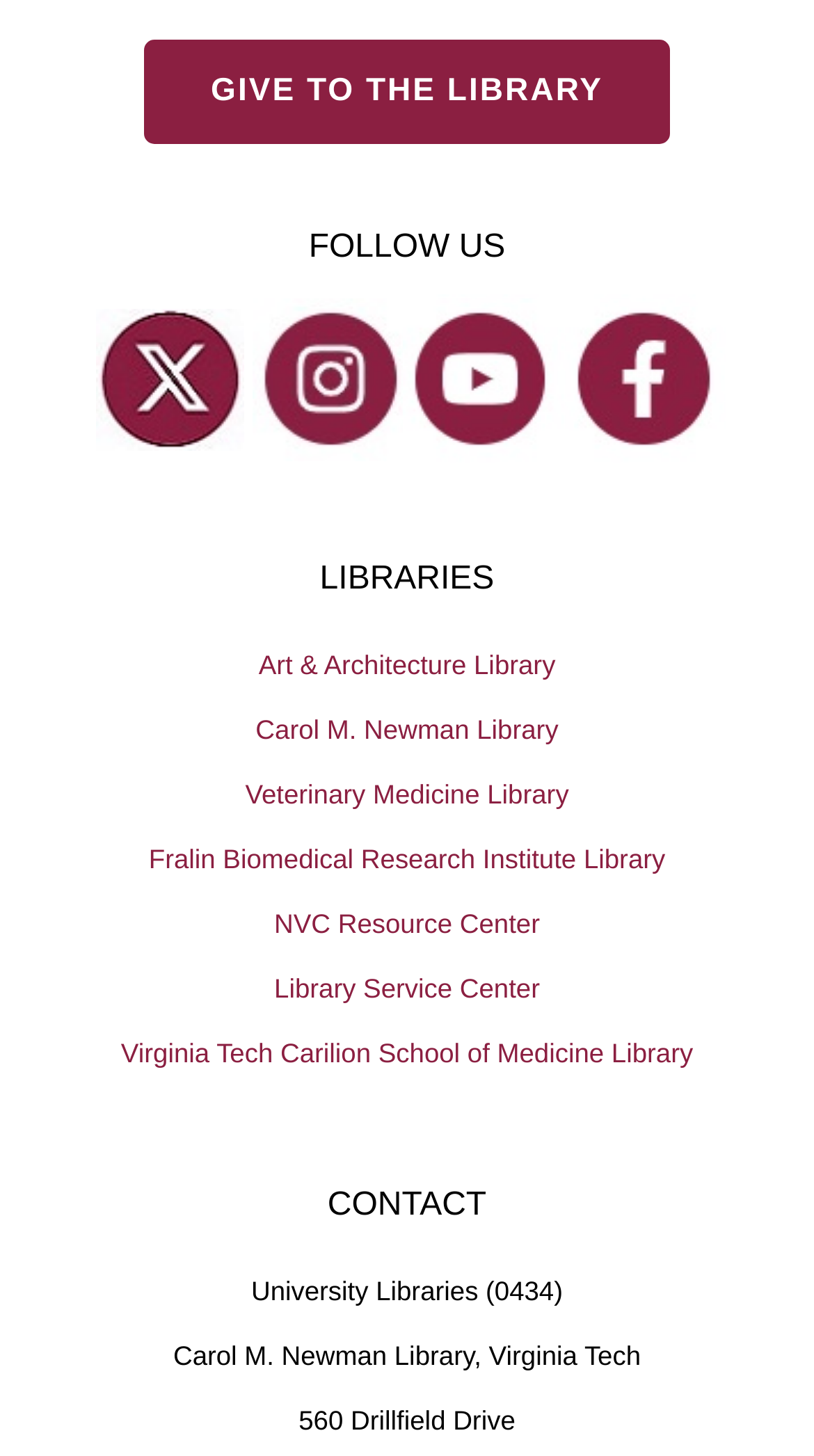Provide the bounding box coordinates of the UI element this sentence describes: "Art & Architecture Library".

[0.0, 0.435, 1.0, 0.479]